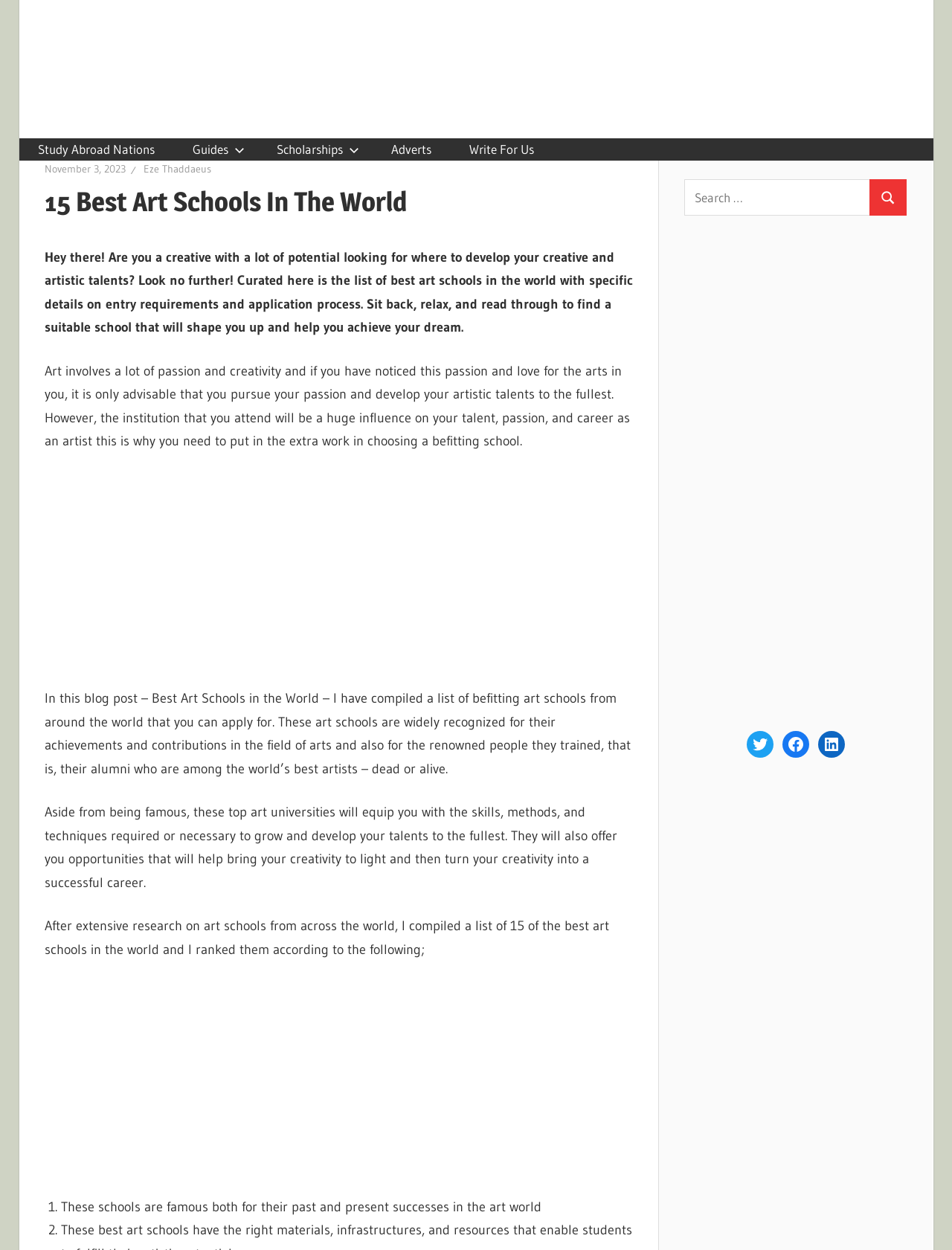Please indicate the bounding box coordinates for the clickable area to complete the following task: "Follow the Twitter link". The coordinates should be specified as four float numbers between 0 and 1, i.e., [left, top, right, bottom].

[0.784, 0.585, 0.812, 0.606]